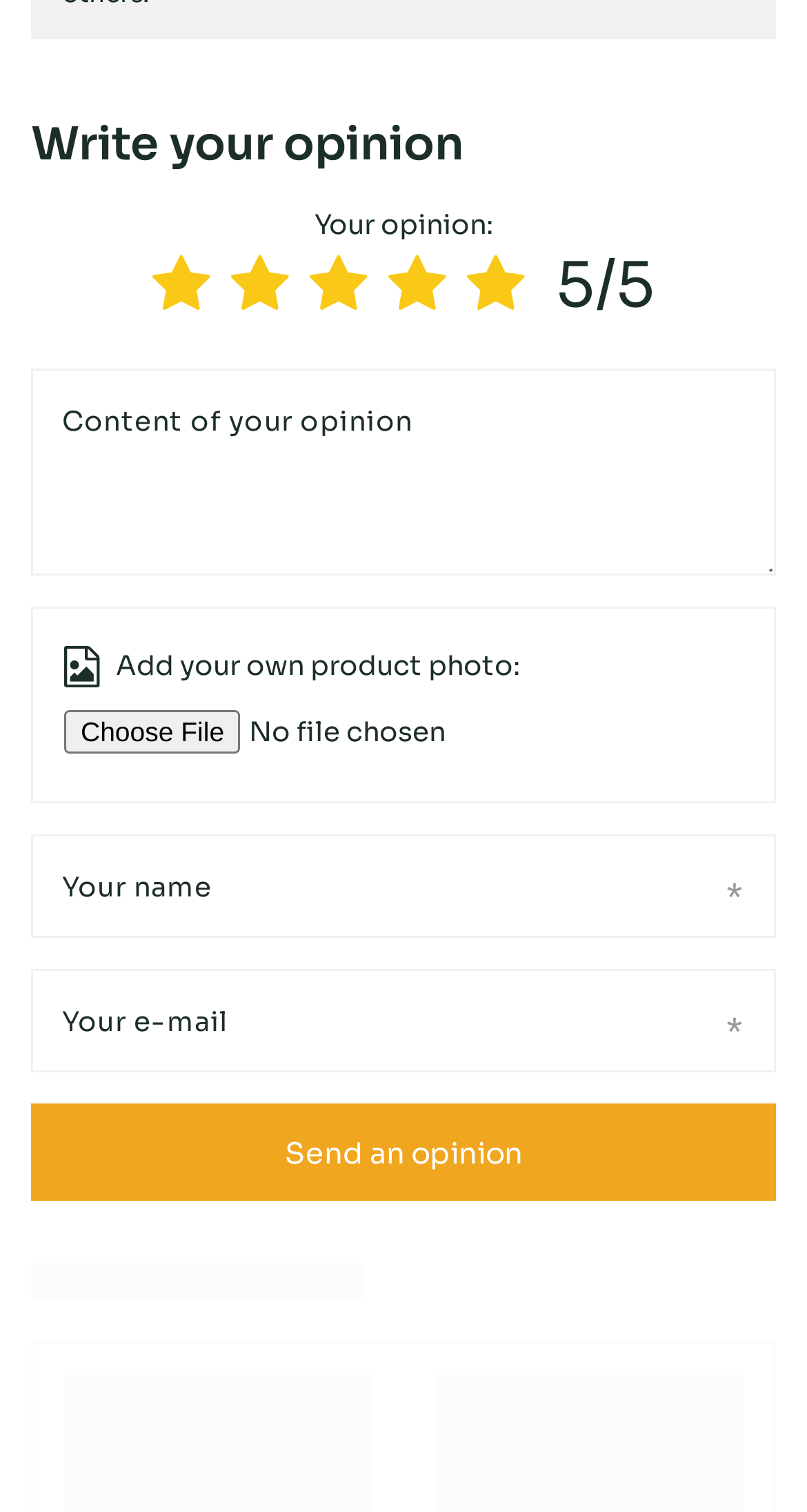Identify the bounding box coordinates for the region of the element that should be clicked to carry out the instruction: "Upload a product photo". The bounding box coordinates should be four float numbers between 0 and 1, i.e., [left, top, right, bottom].

[0.079, 0.47, 0.921, 0.499]